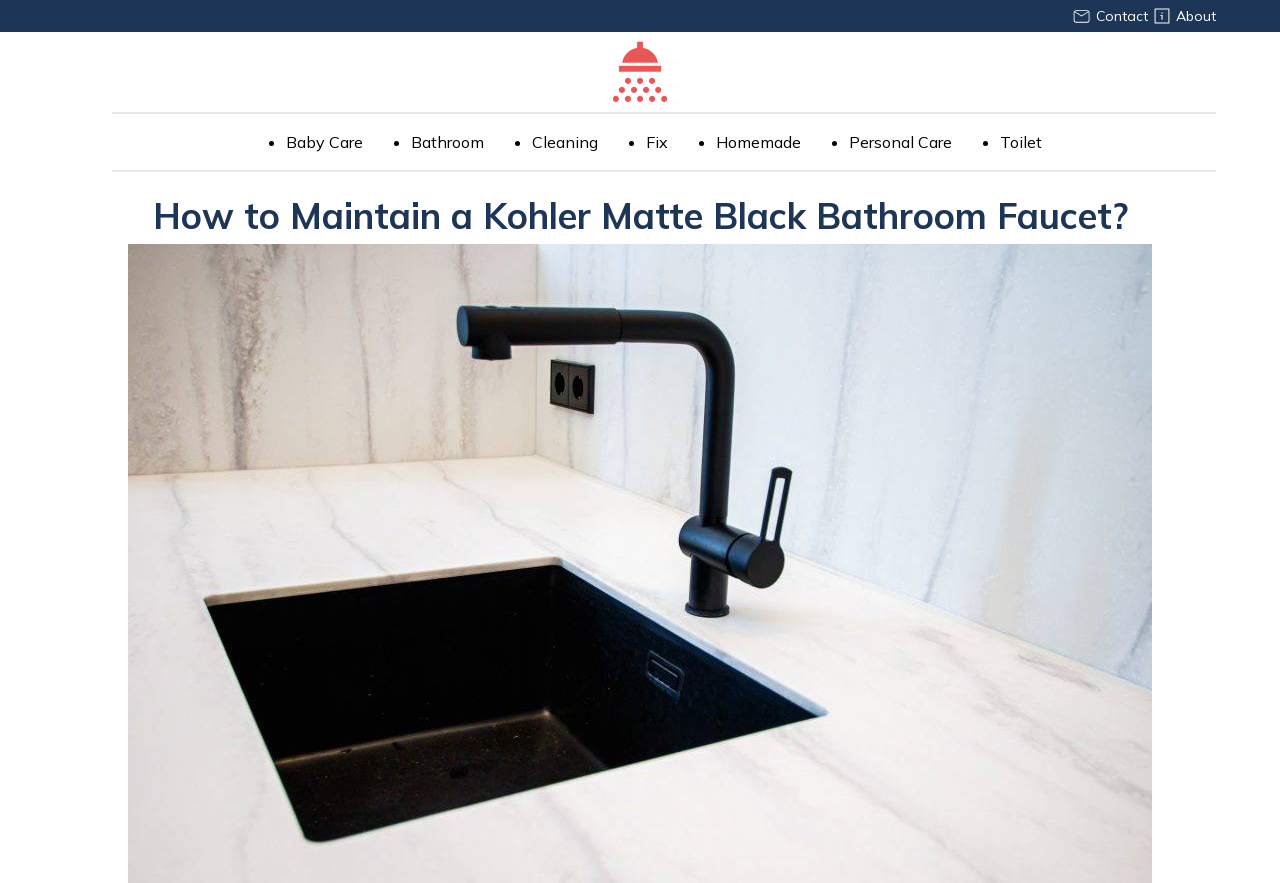Locate the bounding box coordinates of the item that should be clicked to fulfill the instruction: "Read more about TELEGRAM ICO RAISED $1.7 BILLION".

None